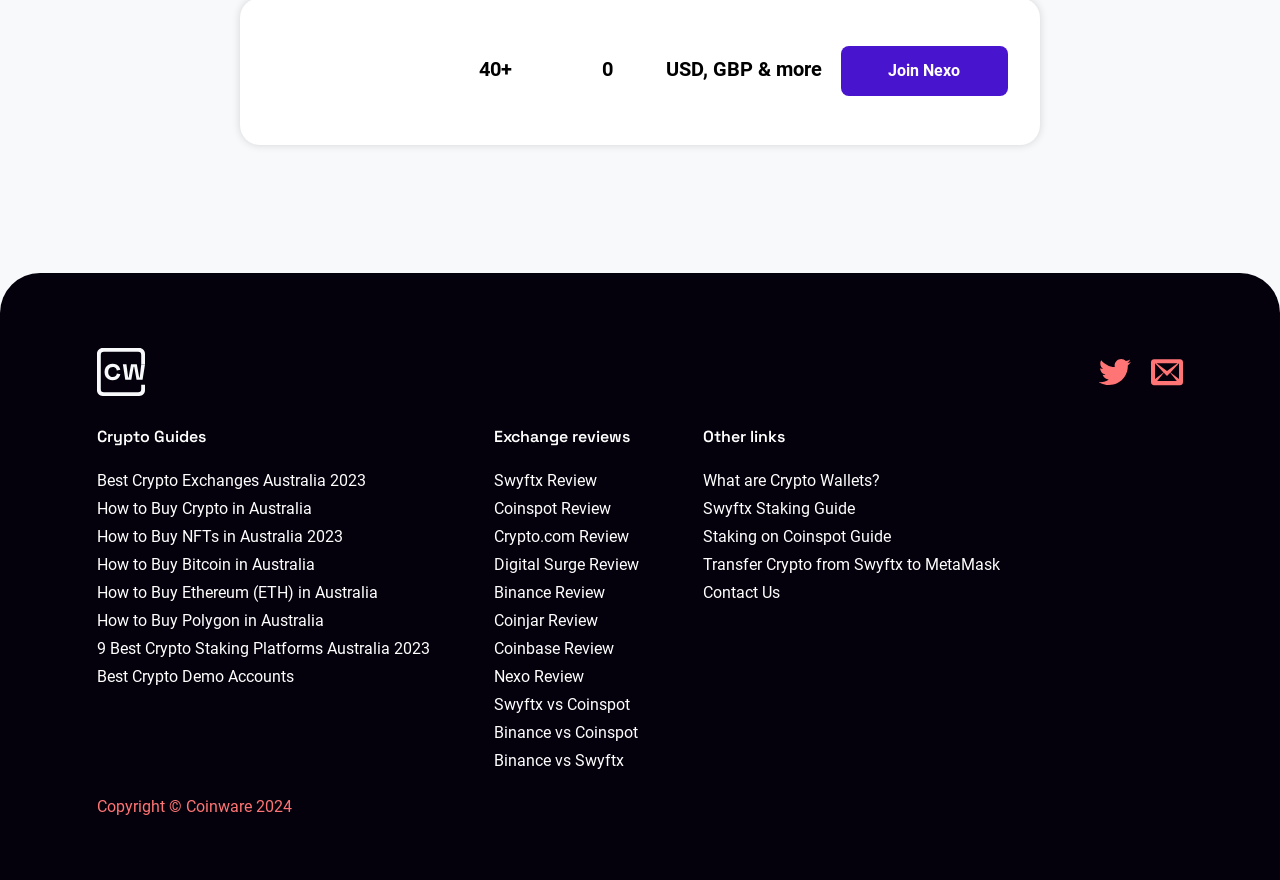What type of guides are provided on the website?
Based on the image, answer the question with as much detail as possible.

The webpage has a heading 'Crypto Guides' which suggests that the website provides guides related to cryptocurrency.